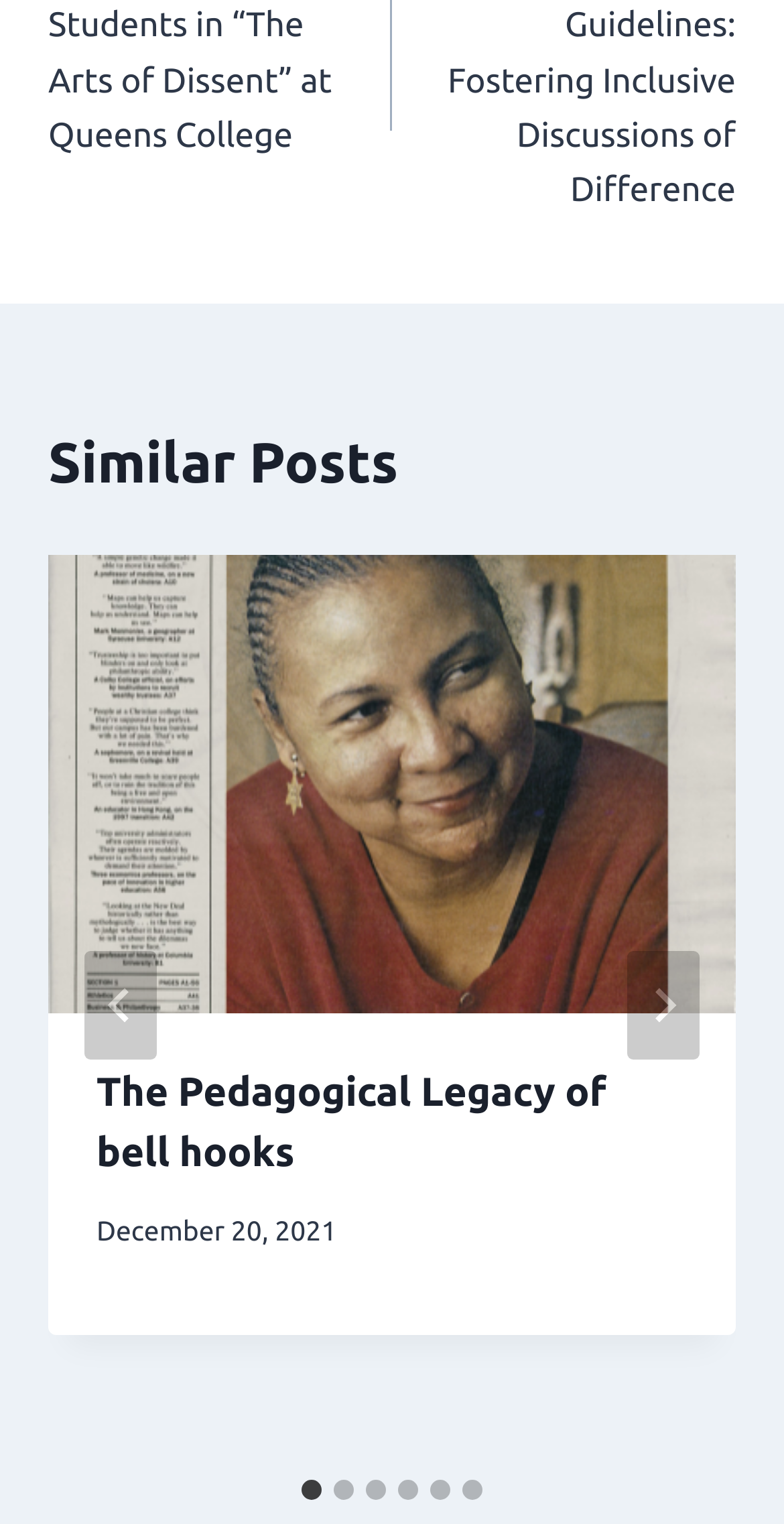What is the title of the first post?
Please ensure your answer to the question is detailed and covers all necessary aspects.

I found the title of the first post by looking at the article element with the bounding box coordinates [0.062, 0.364, 0.938, 0.877] and its child element, the link with the text 'The Pedagogical Legacy of bell hooks'.